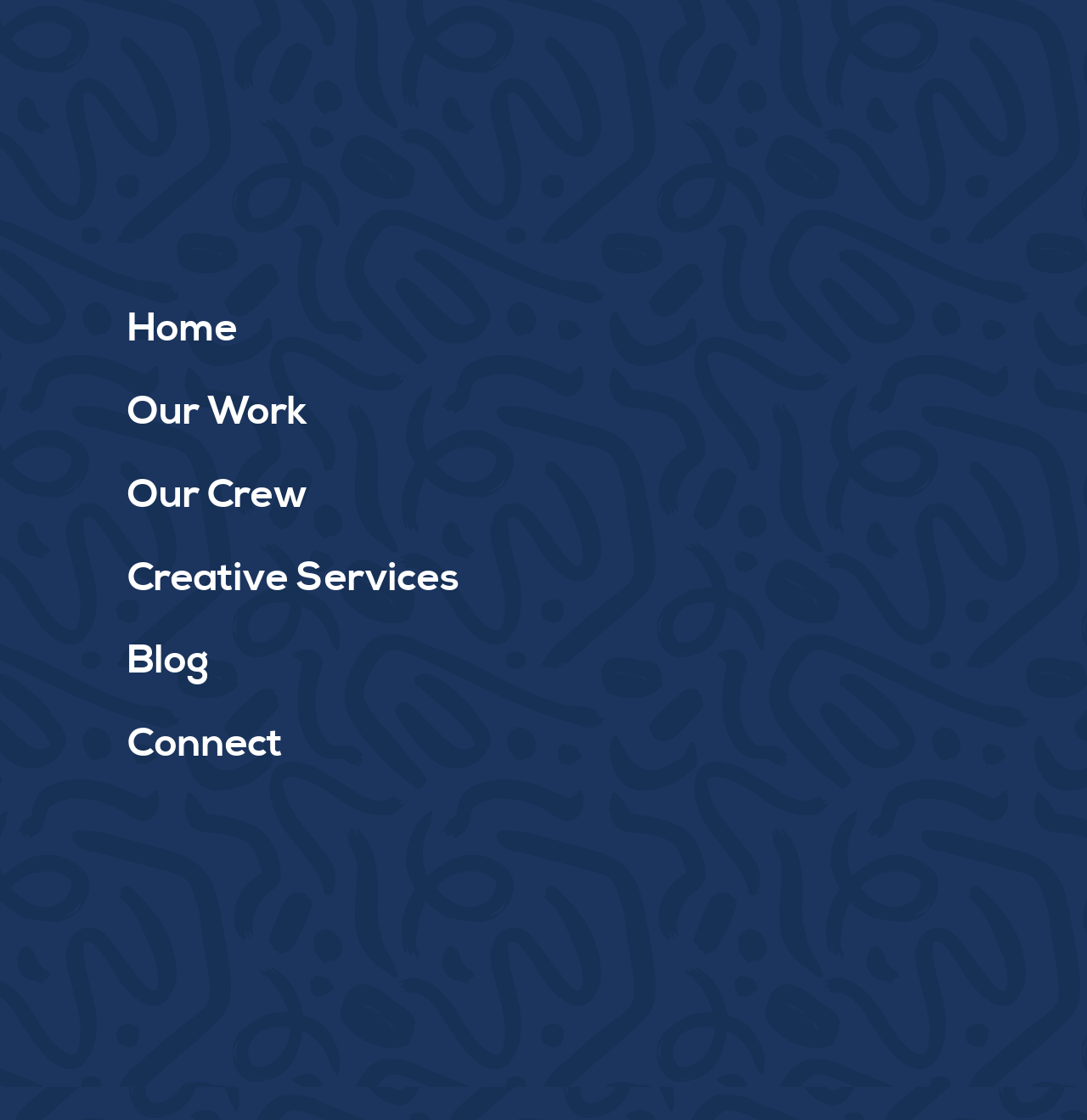Bounding box coordinates are specified in the format (top-left x, top-left y, bottom-right x, bottom-right y). All values are floating point numbers bounded between 0 and 1. Please provide the bounding box coordinate of the region this sentence describes: Check it out

[0.681, 0.668, 0.79, 0.682]